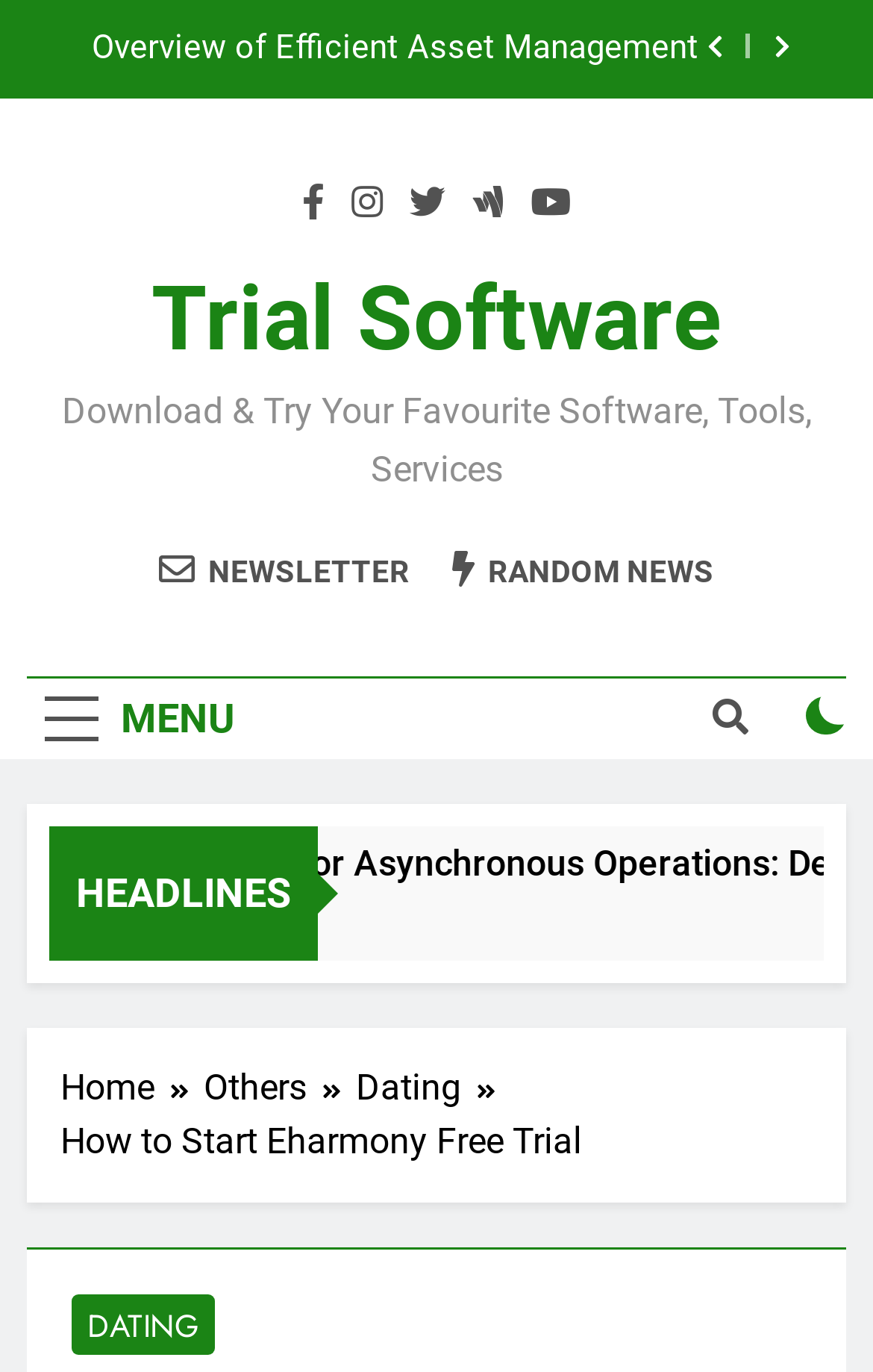Provide a short, one-word or phrase answer to the question below:
What is the category of the webpage?

Dating